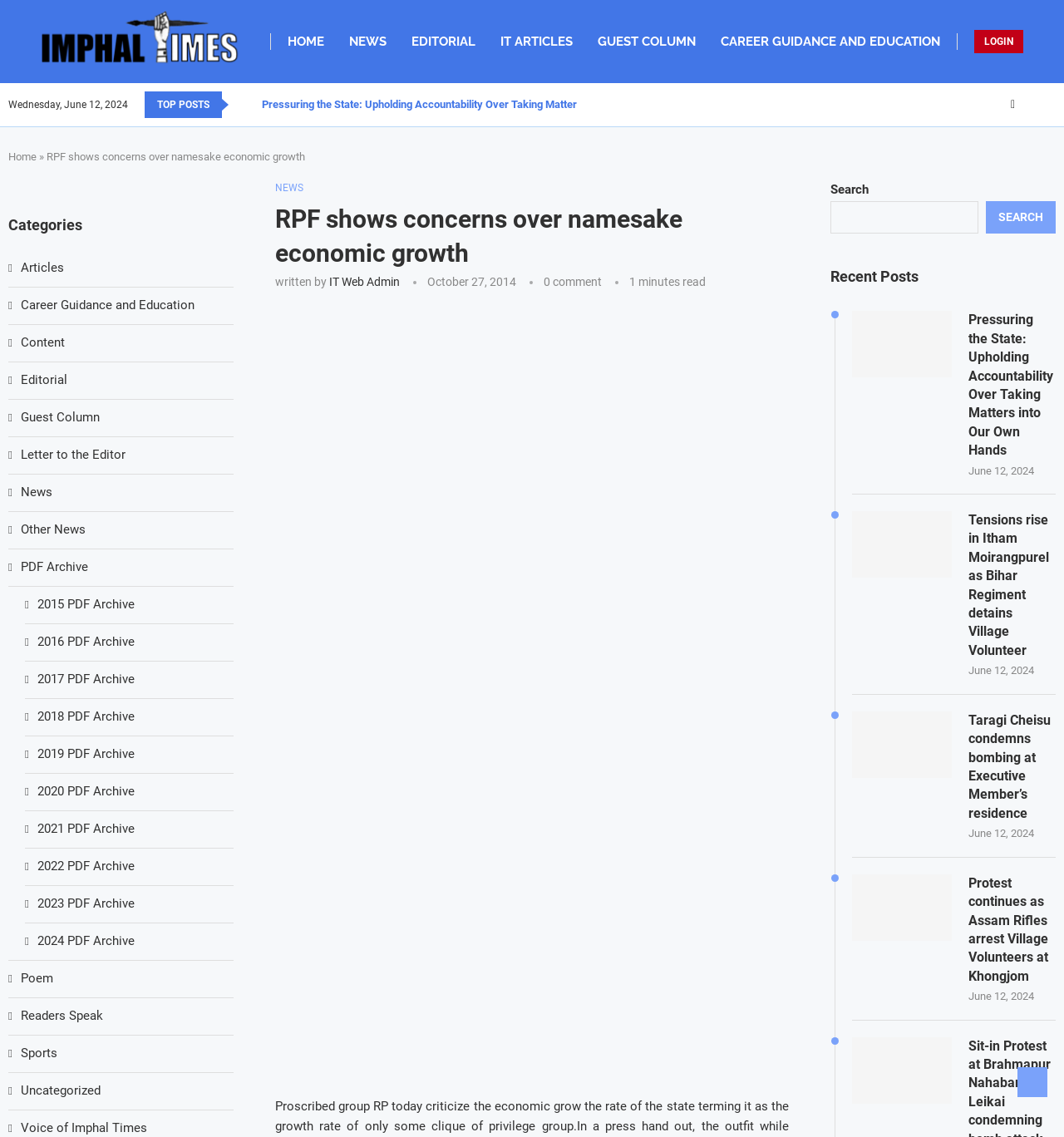How many social media links are present at the top-right corner?
Provide a concise answer using a single word or phrase based on the image.

5